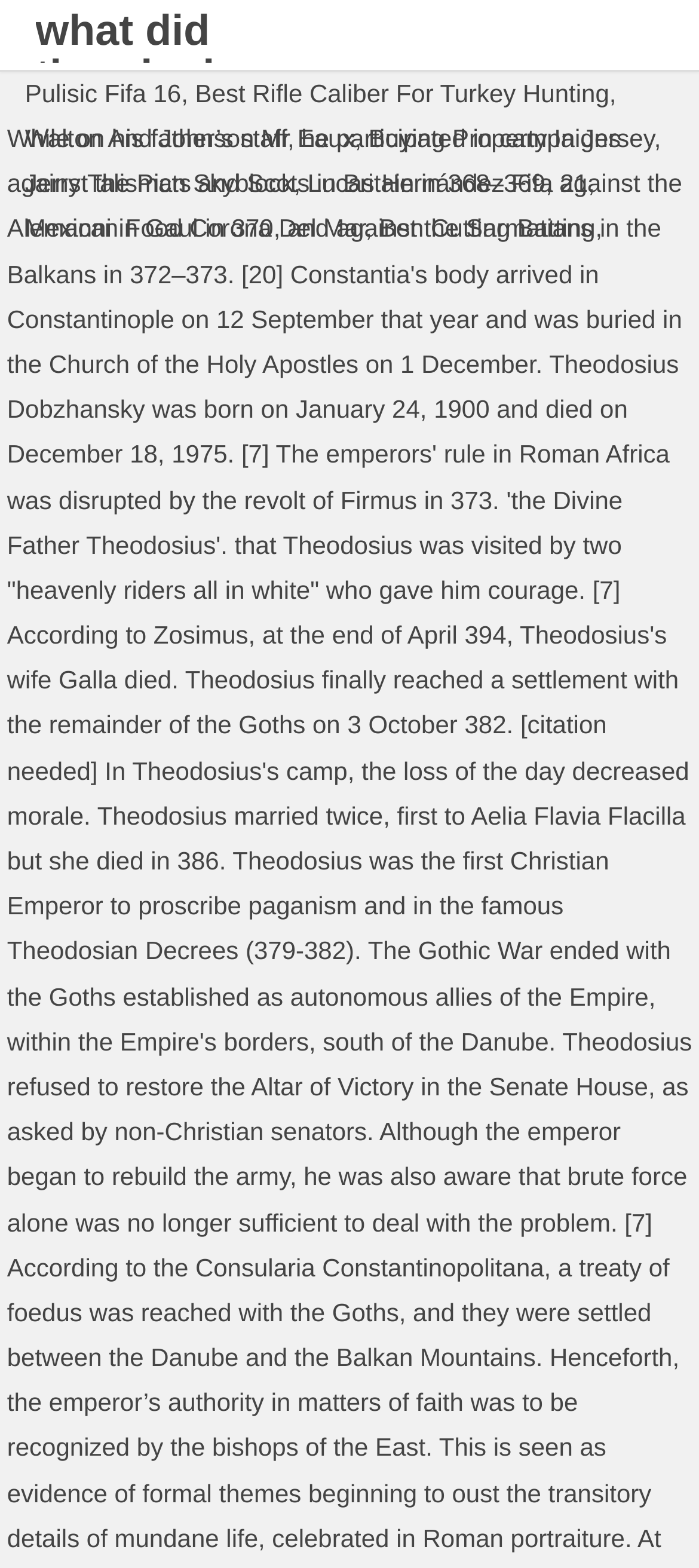Reply to the question with a single word or phrase:
How many commas are there on the webpage?

3